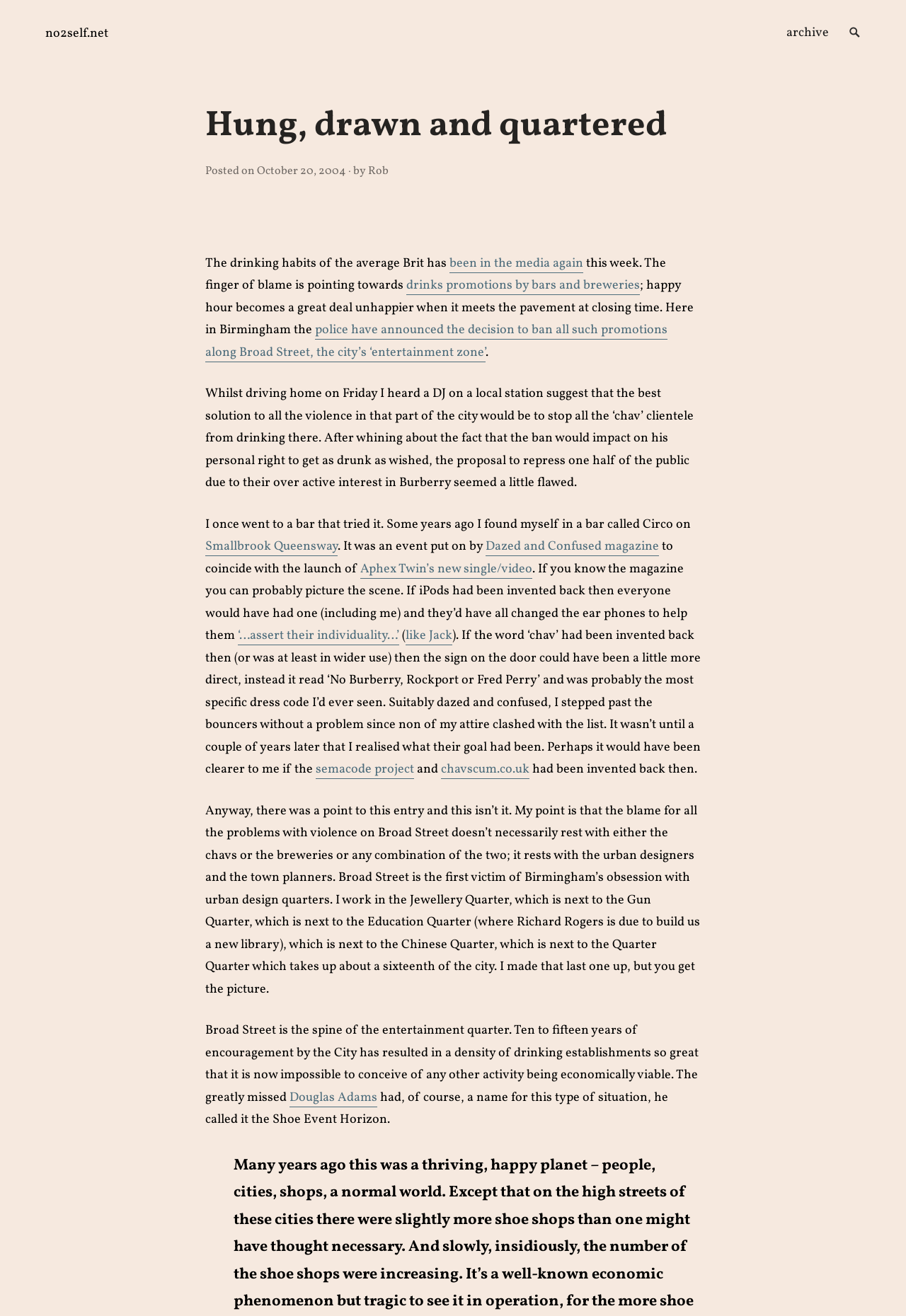Identify the bounding box for the UI element specified in this description: "been in the media again". The coordinates must be four float numbers between 0 and 1, formatted as [left, top, right, bottom].

[0.496, 0.193, 0.644, 0.207]